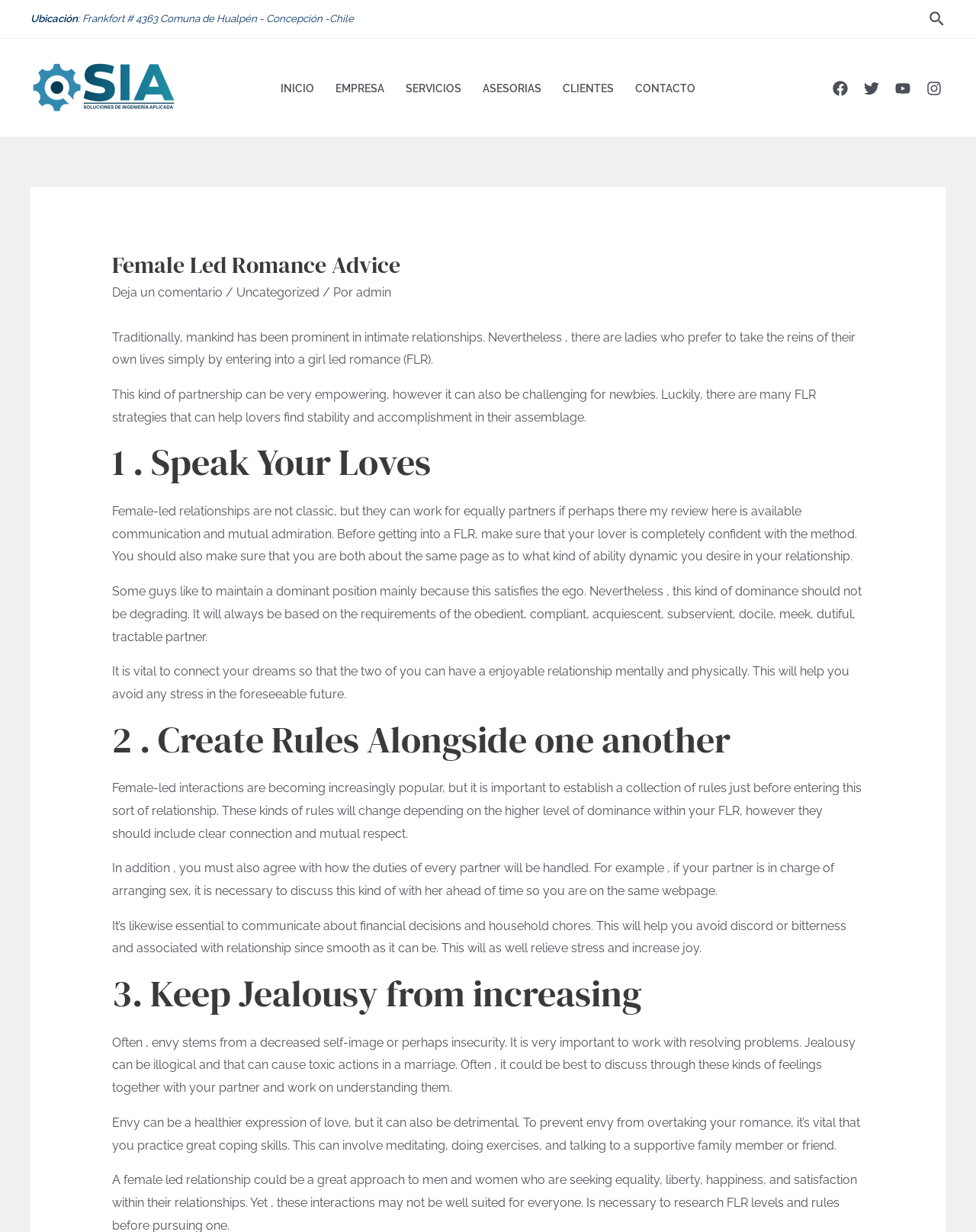Find the UI element described as: "INICIO" and predict its bounding box coordinates. Ensure the coordinates are four float numbers between 0 and 1, [left, top, right, bottom].

[0.277, 0.05, 0.333, 0.093]